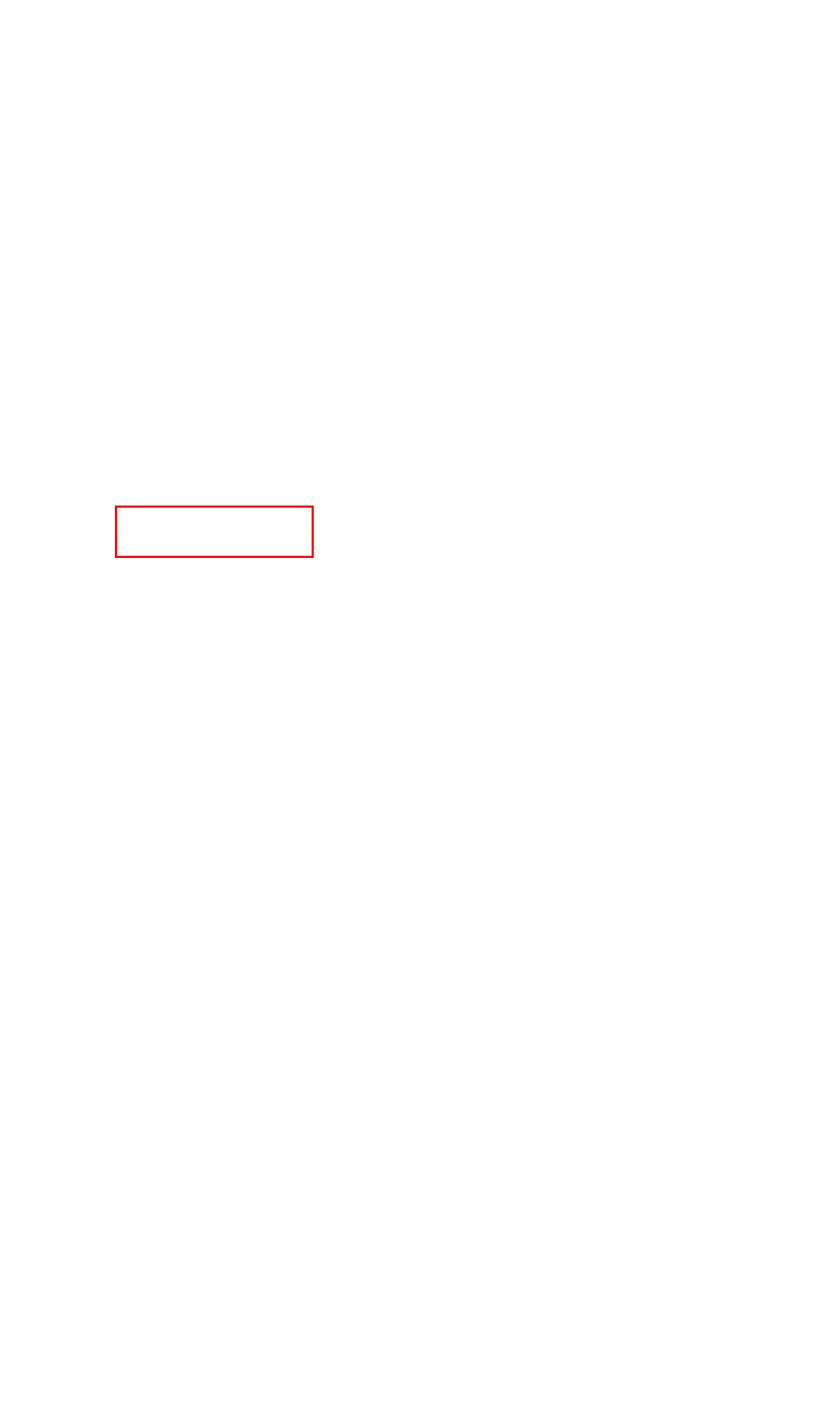Analyze the screenshot of a webpage that features a red rectangle bounding box. Pick the webpage description that best matches the new webpage you would see after clicking on the element within the red bounding box. Here are the candidates:
A. Safeguarding | St John's with St Mary's Mansfield
B. Services | St John's with St Mary's Mansfield
C. Kids & Youth Work | St John's with St Mary's Mansfield
D. Global Mission | St John's with St Mary's Mansfield
E. The Beacon | St John's with St Mary's Mansfield
F. Life Events | St John's with St Mary's Mansfield
G. Alpha Online | St John's with St Mary's Mansfield
H. Contact us | St John's with St Mary's Mansfield

E